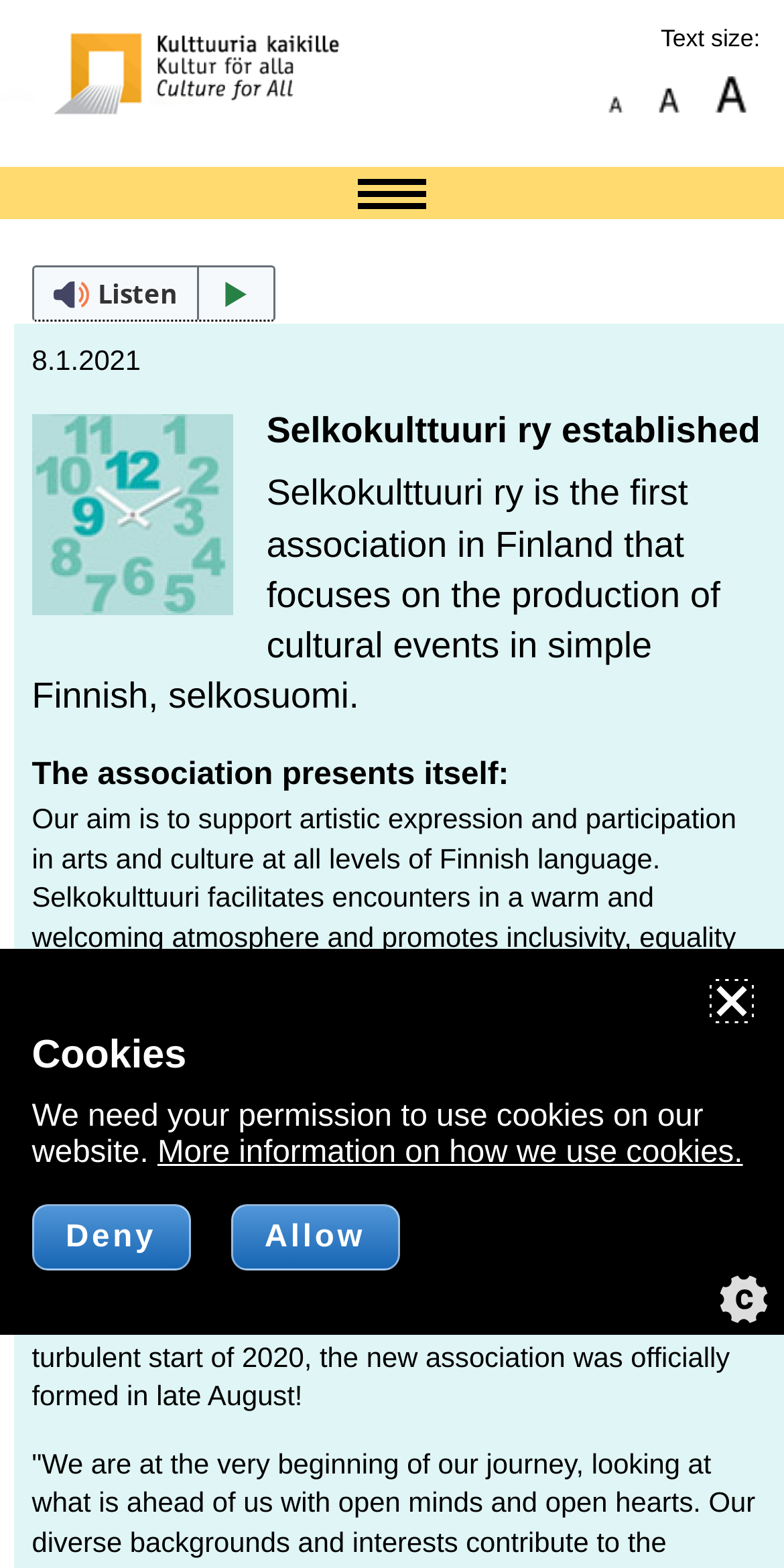Please provide a comprehensive answer to the question based on the screenshot: What is the aim of Selkokulttuuri?

The answer can be found in the text 'Our aim is to support artistic expression and participation in arts and culture at all levels of Finnish language.'